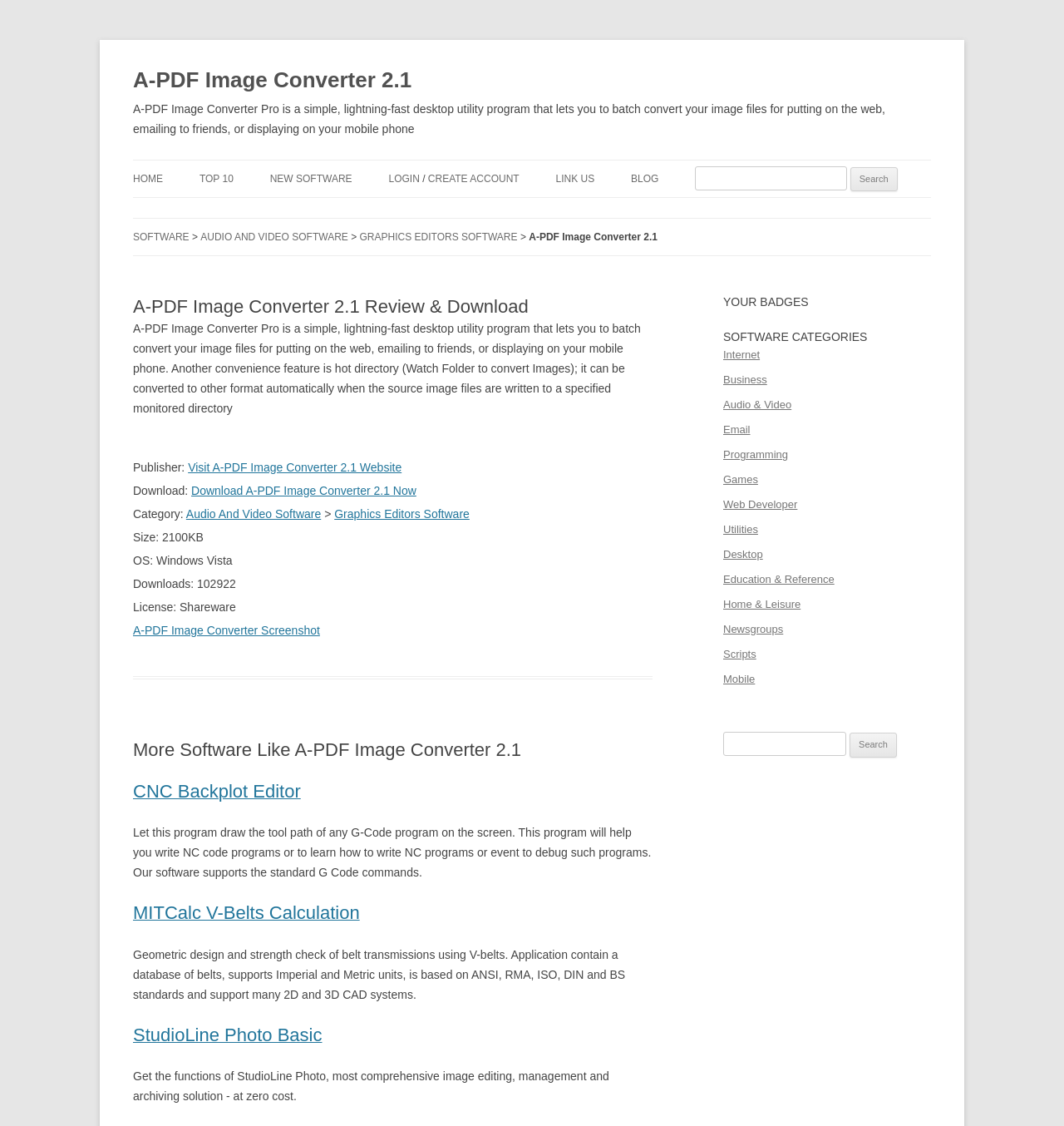Find the bounding box coordinates of the area that needs to be clicked in order to achieve the following instruction: "Search for software categories". The coordinates should be specified as four float numbers between 0 and 1, i.e., [left, top, right, bottom].

[0.68, 0.65, 0.875, 0.673]